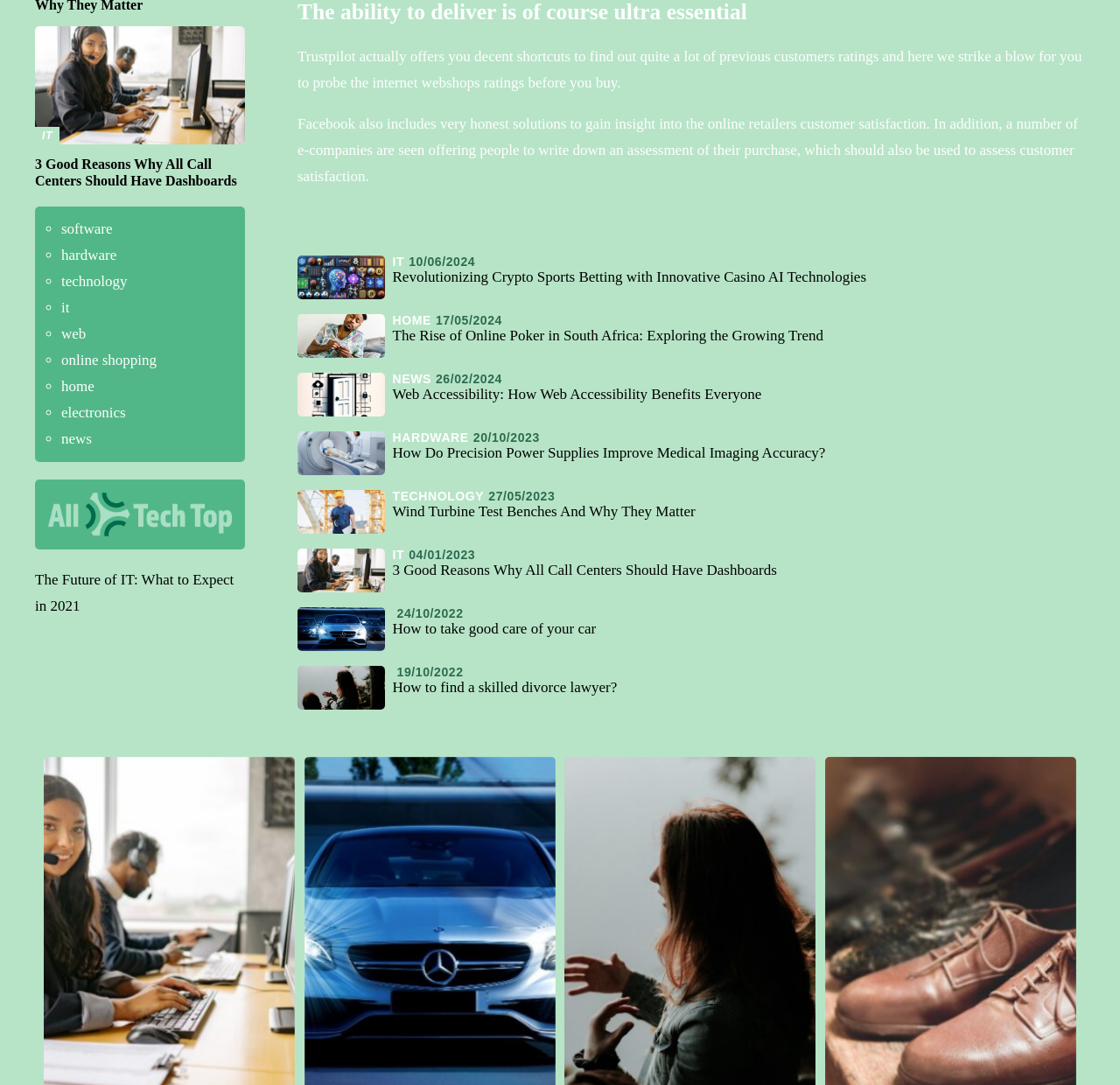Locate the bounding box coordinates of the element that should be clicked to fulfill the instruction: "Click on the link to read about Revolutionizing Crypto Sports Betting with Innovative Casino AI Technologies".

[0.266, 0.229, 0.969, 0.283]